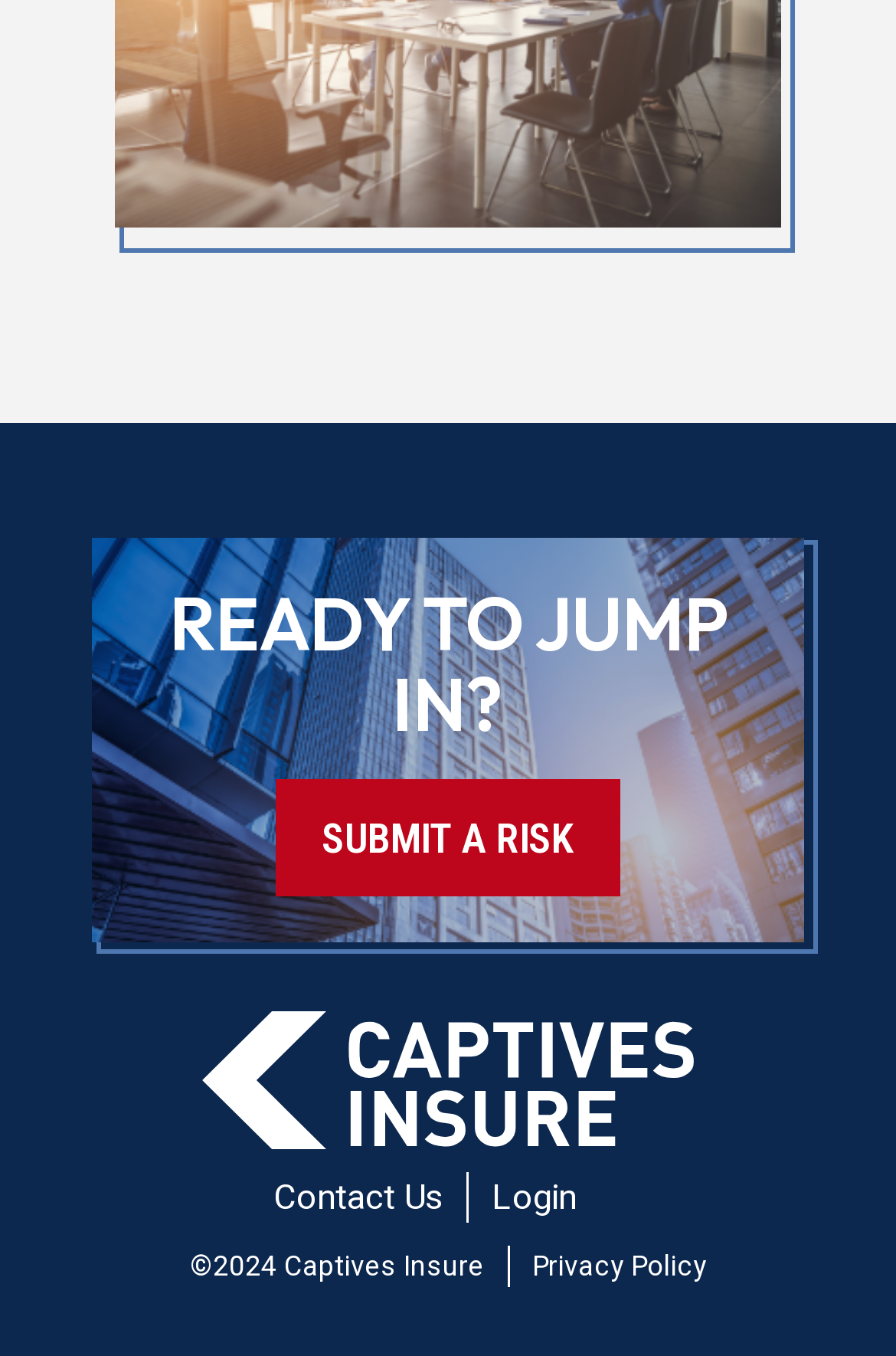What is the year of copyright?
Utilize the information in the image to give a detailed answer to the question.

The StaticText element with the text '2024' has a bounding box coordinate of [0.237, 0.918, 0.309, 0.949], which indicates that it is located at the bottom of the page and represents the year of copyright.